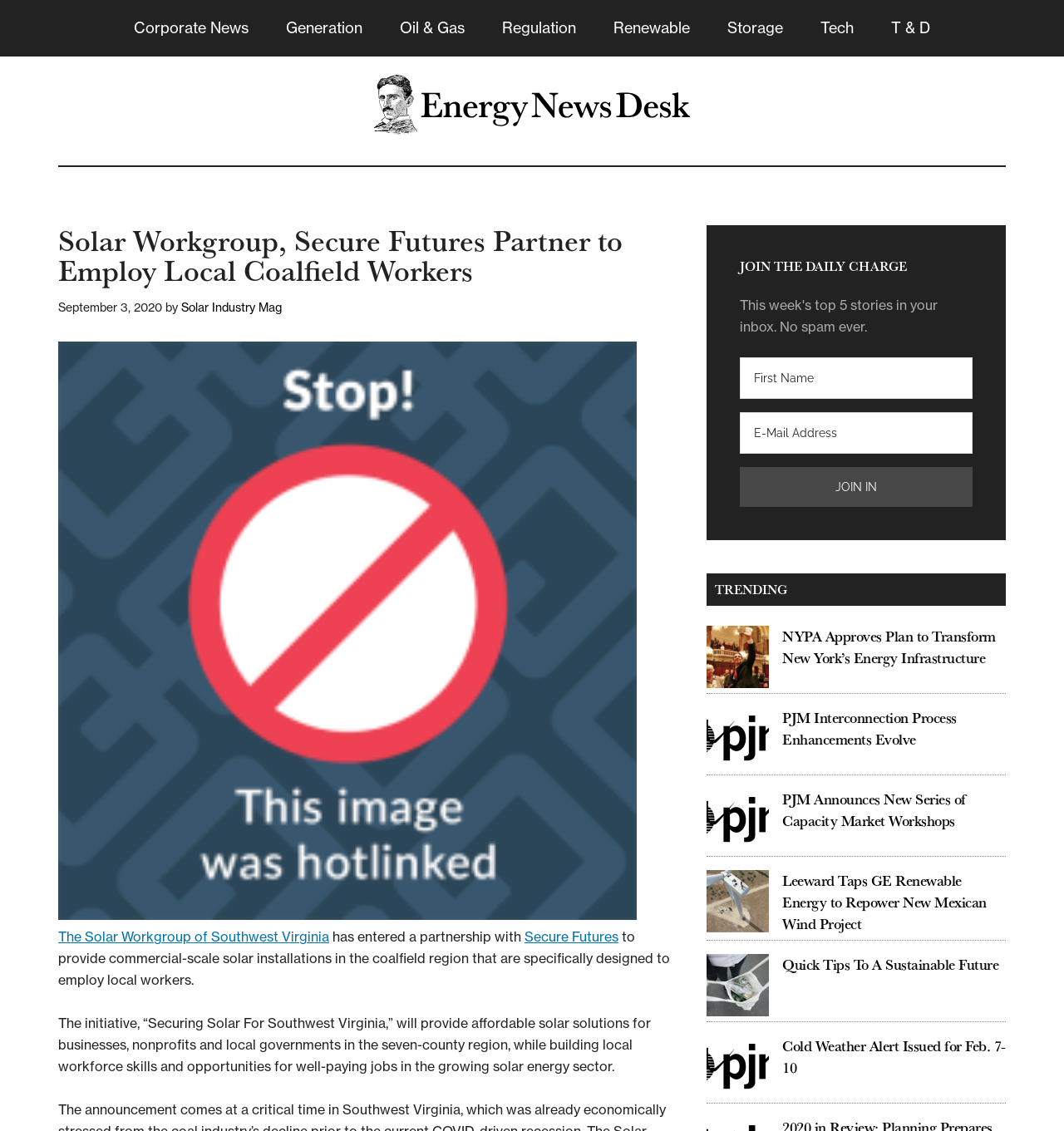Locate the bounding box for the described UI element: "Solar Industry Mag". Ensure the coordinates are four float numbers between 0 and 1, formatted as [left, top, right, bottom].

[0.17, 0.265, 0.265, 0.278]